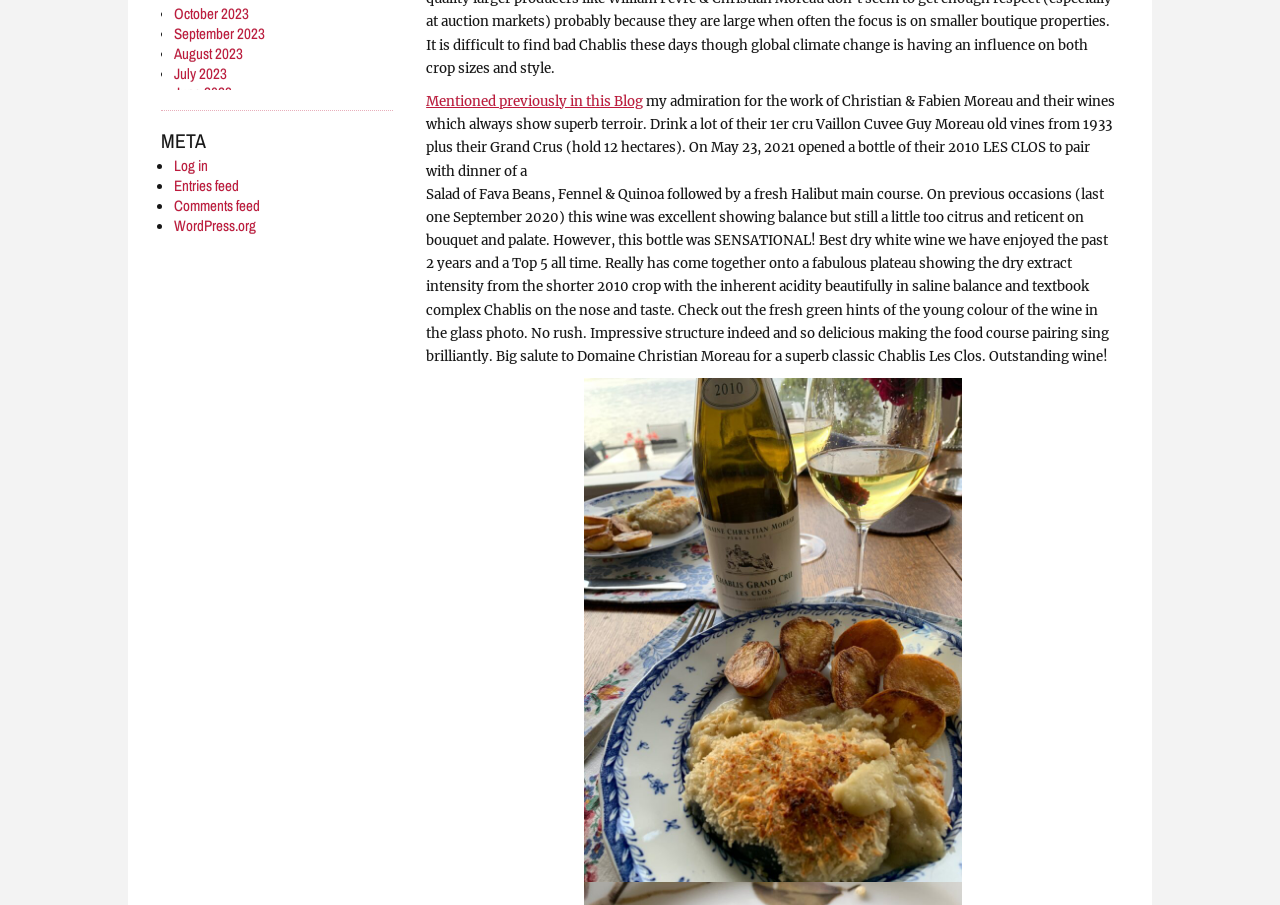Using the information in the image, give a comprehensive answer to the question: 
How many months are listed?

I counted the number of links on the webpage, each representing a month, and found that there are 24 months listed, from October 2023 to December 2020.